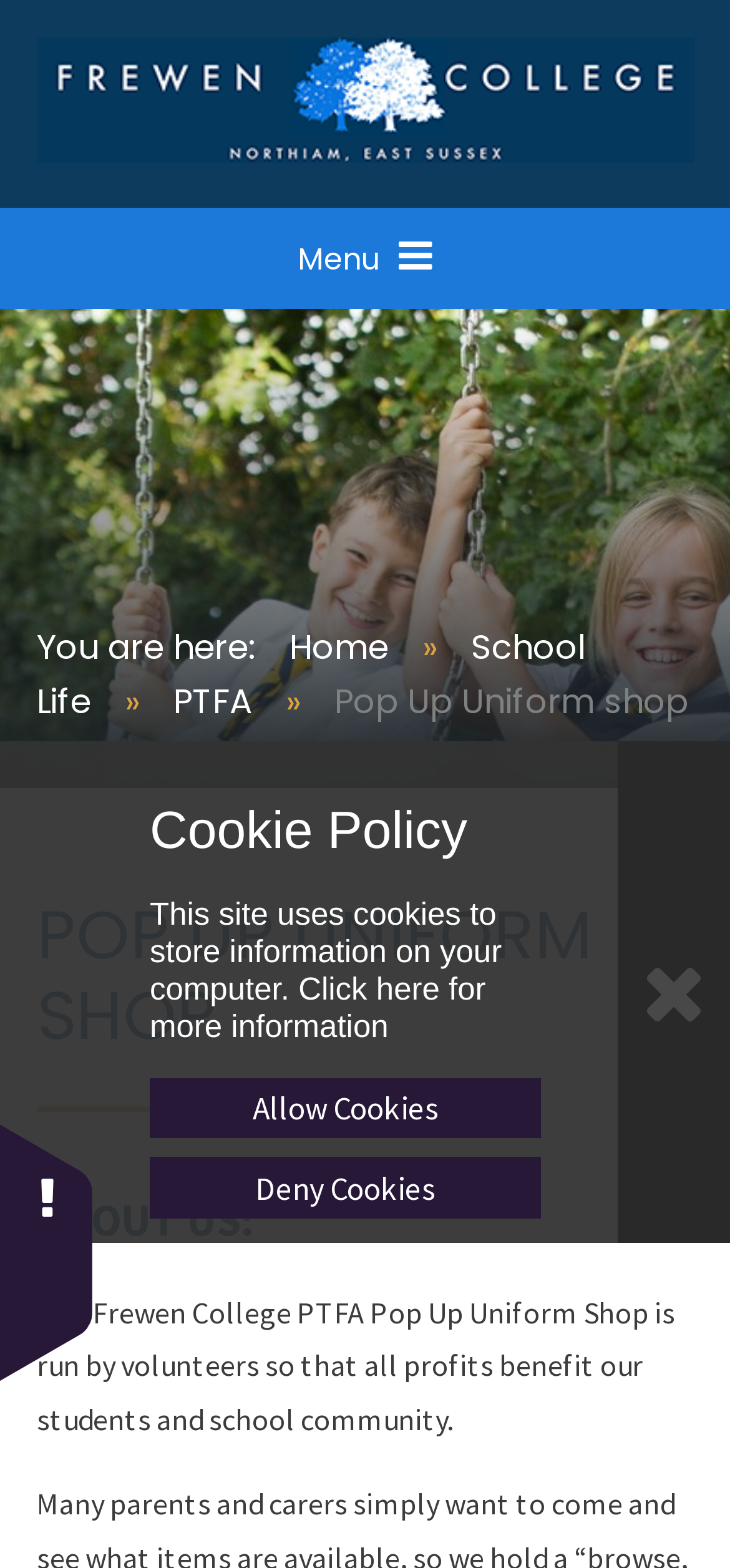What is the topic of the article?
Please provide a detailed and thorough answer to the question.

The topic of the article can be found in the heading 'Cookie Policy' which is located below the 'Cookie Settings' button.